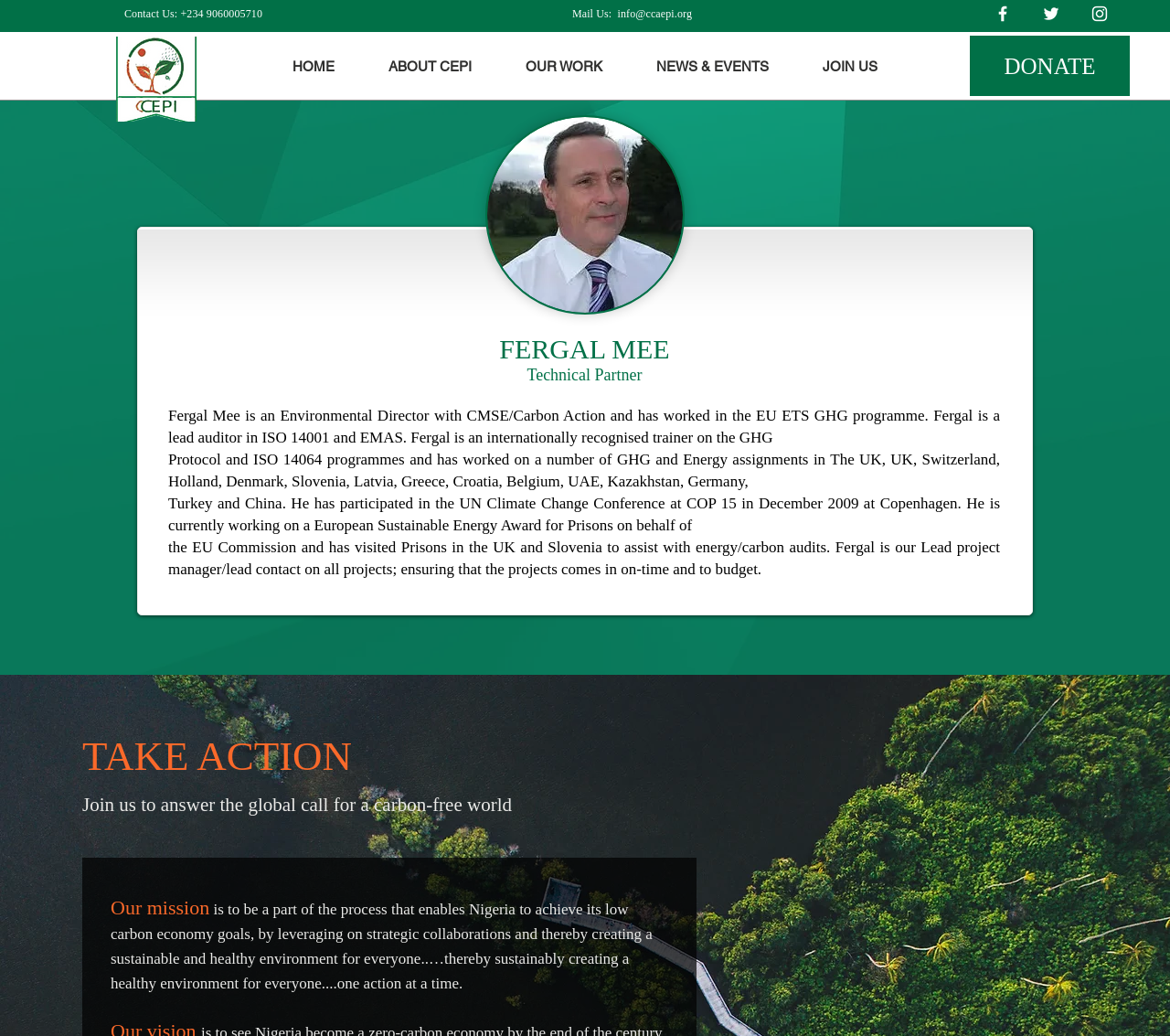Specify the bounding box coordinates of the element's region that should be clicked to achieve the following instruction: "Donate to CCAEPI". The bounding box coordinates consist of four float numbers between 0 and 1, in the format [left, top, right, bottom].

[0.827, 0.033, 0.967, 0.094]